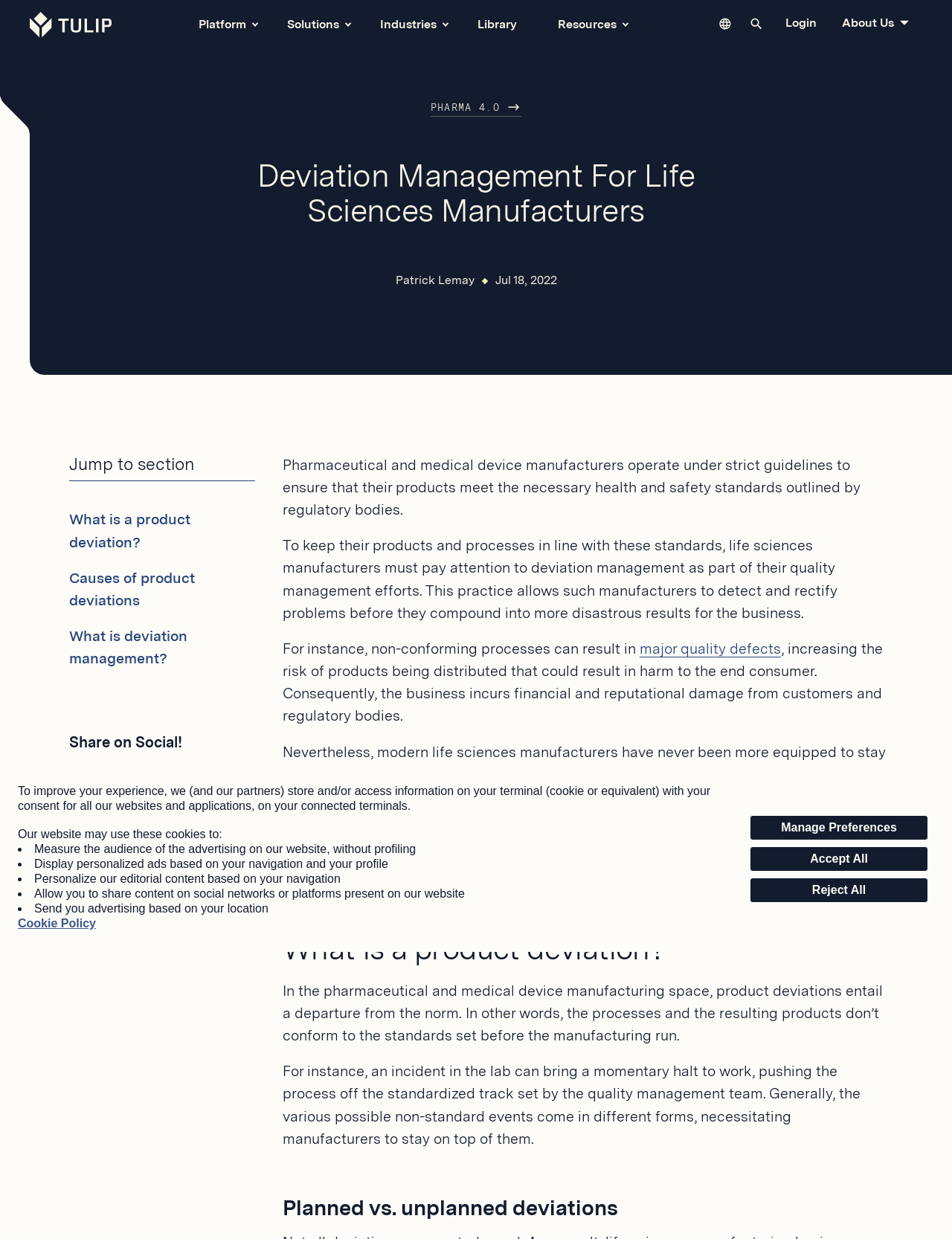Identify the bounding box coordinates for the UI element described as: "What is a product deviation?". The coordinates should be provided as four floats between 0 and 1: [left, top, right, bottom].

[0.073, 0.412, 0.2, 0.445]